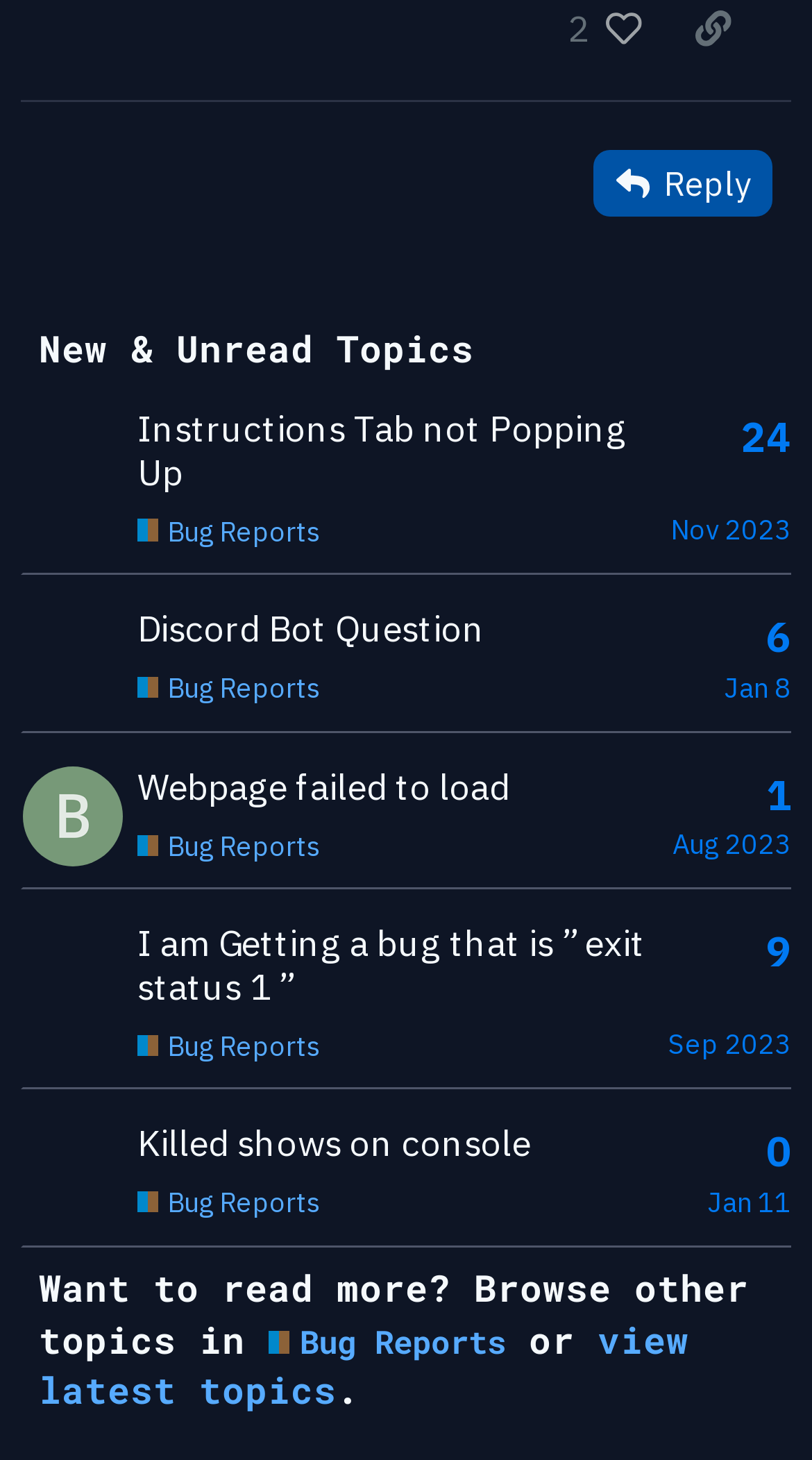Please specify the bounding box coordinates of the area that should be clicked to accomplish the following instruction: "Click the topic 'Discord Bot Question'". The coordinates should consist of four float numbers between 0 and 1, i.e., [left, top, right, bottom].

[0.169, 0.414, 0.597, 0.447]